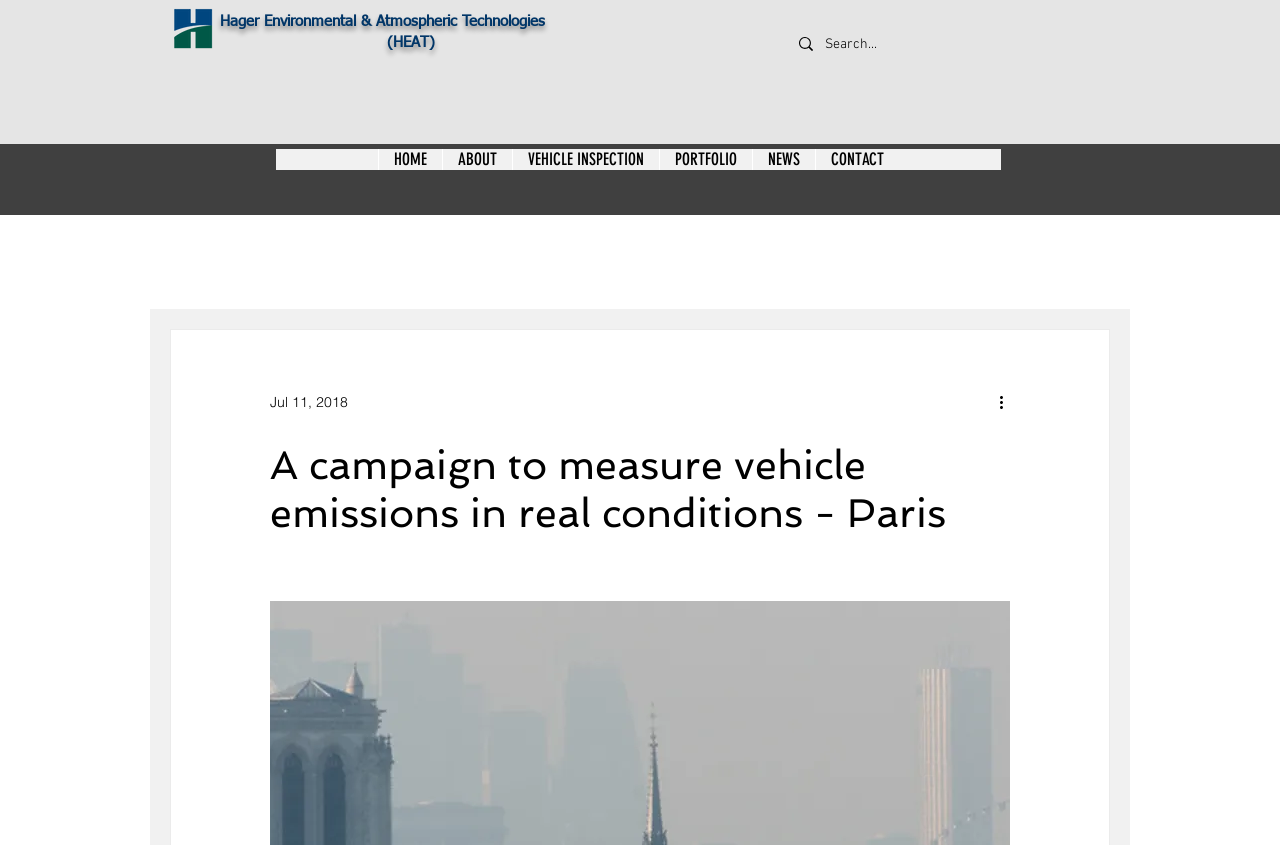What is the navigation menu item after 'HOME'? Refer to the image and provide a one-word or short phrase answer.

ABOUT